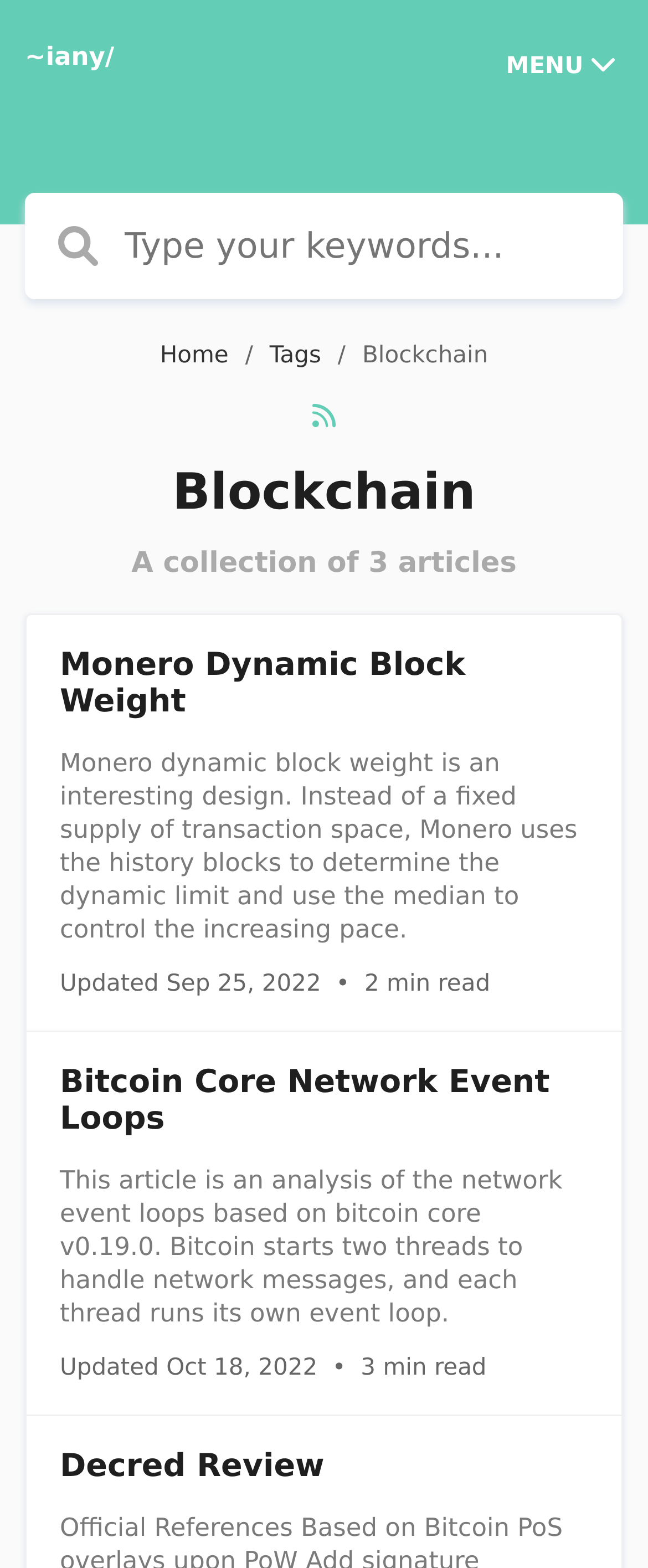Answer the question below using just one word or a short phrase: 
What is the format of the article titles?

Title with date and read time